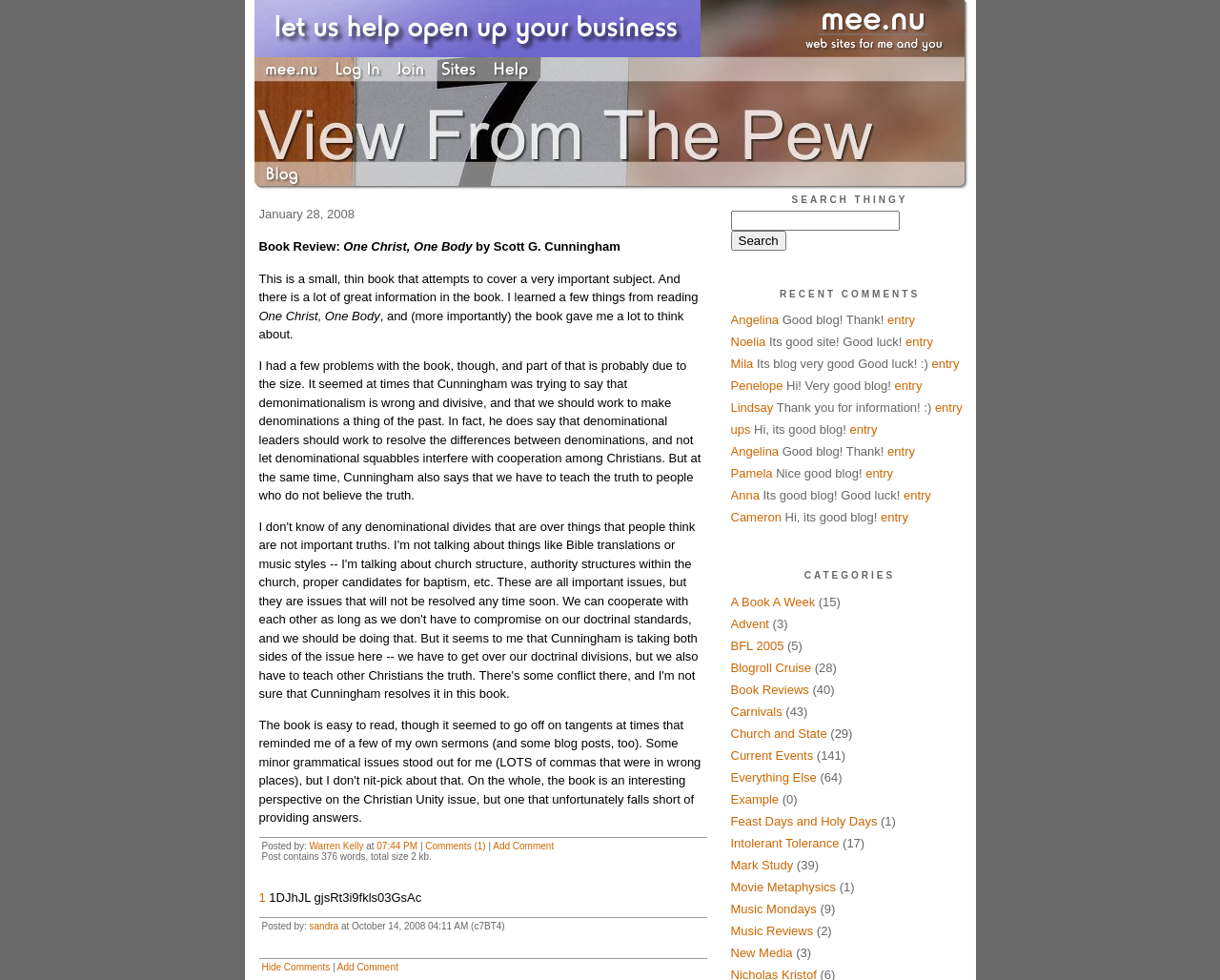Provide a brief response to the question below using one word or phrase:
How many words are in the blog post?

376